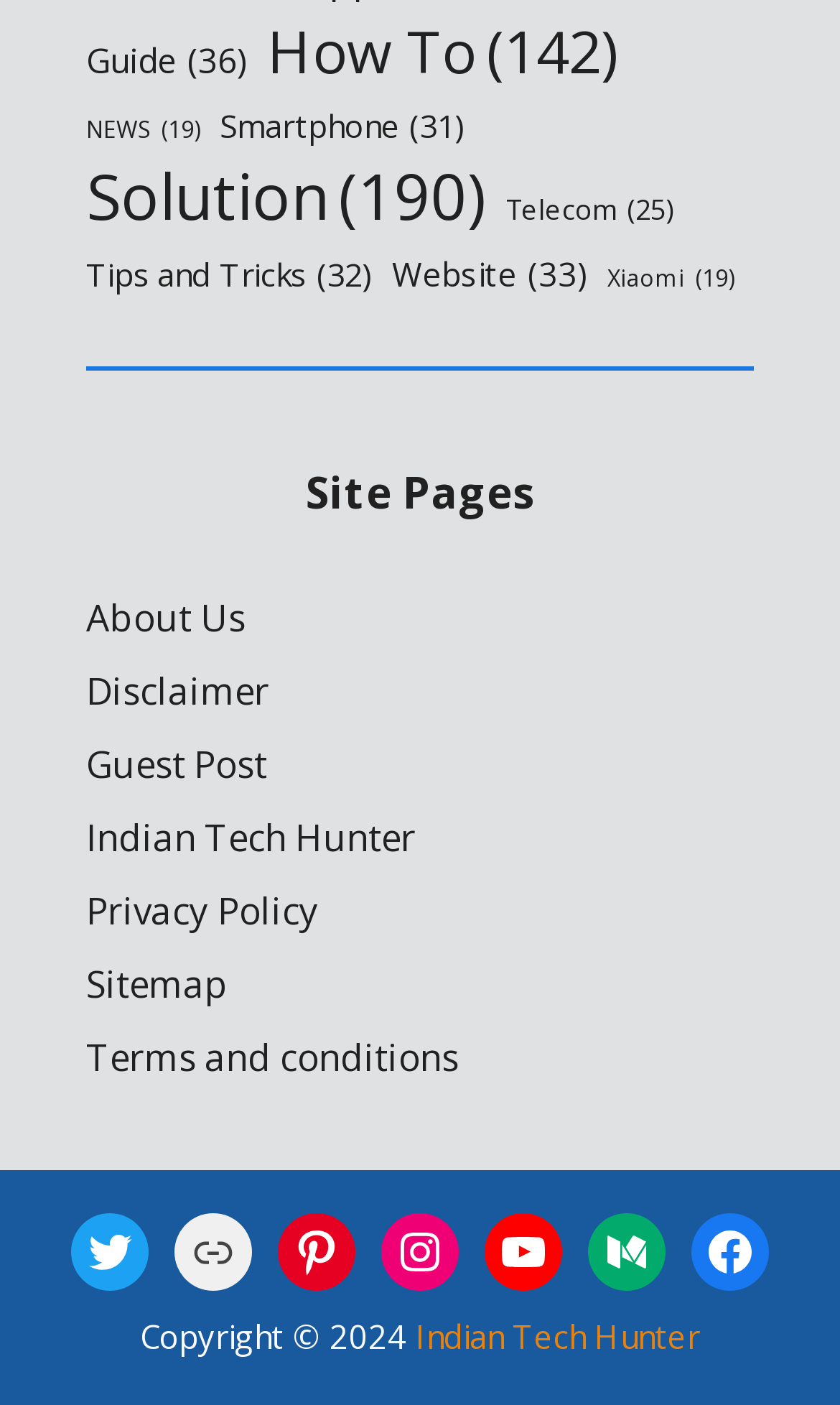Extract the bounding box coordinates for the HTML element that matches this description: "Telecom (25)". The coordinates should be four float numbers between 0 and 1, i.e., [left, top, right, bottom].

[0.603, 0.135, 0.8, 0.164]